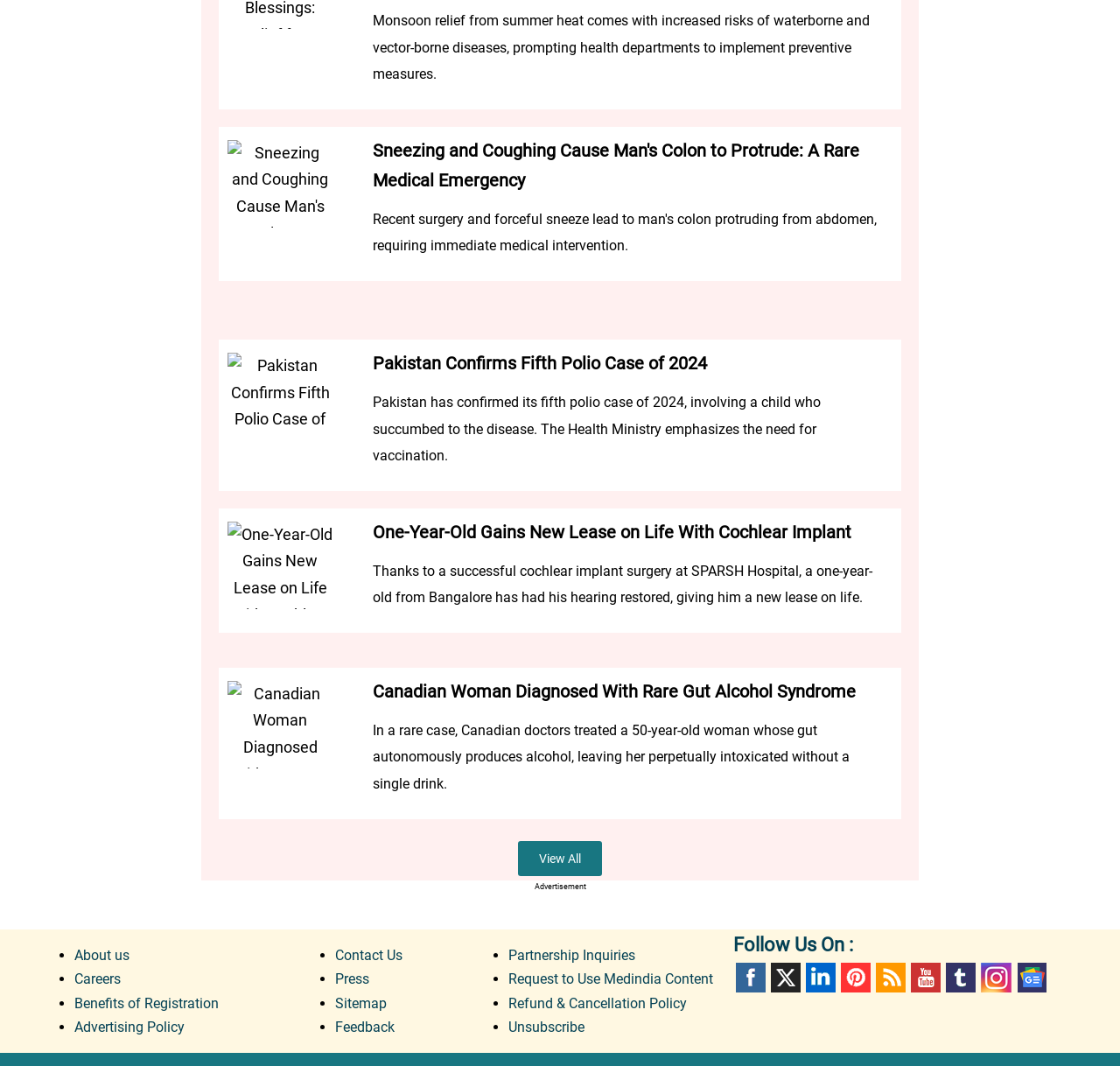Determine the bounding box coordinates of the UI element that matches the following description: "Advertising Policy". The coordinates should be four float numbers between 0 and 1 in the format [left, top, right, bottom].

[0.066, 0.955, 0.165, 0.971]